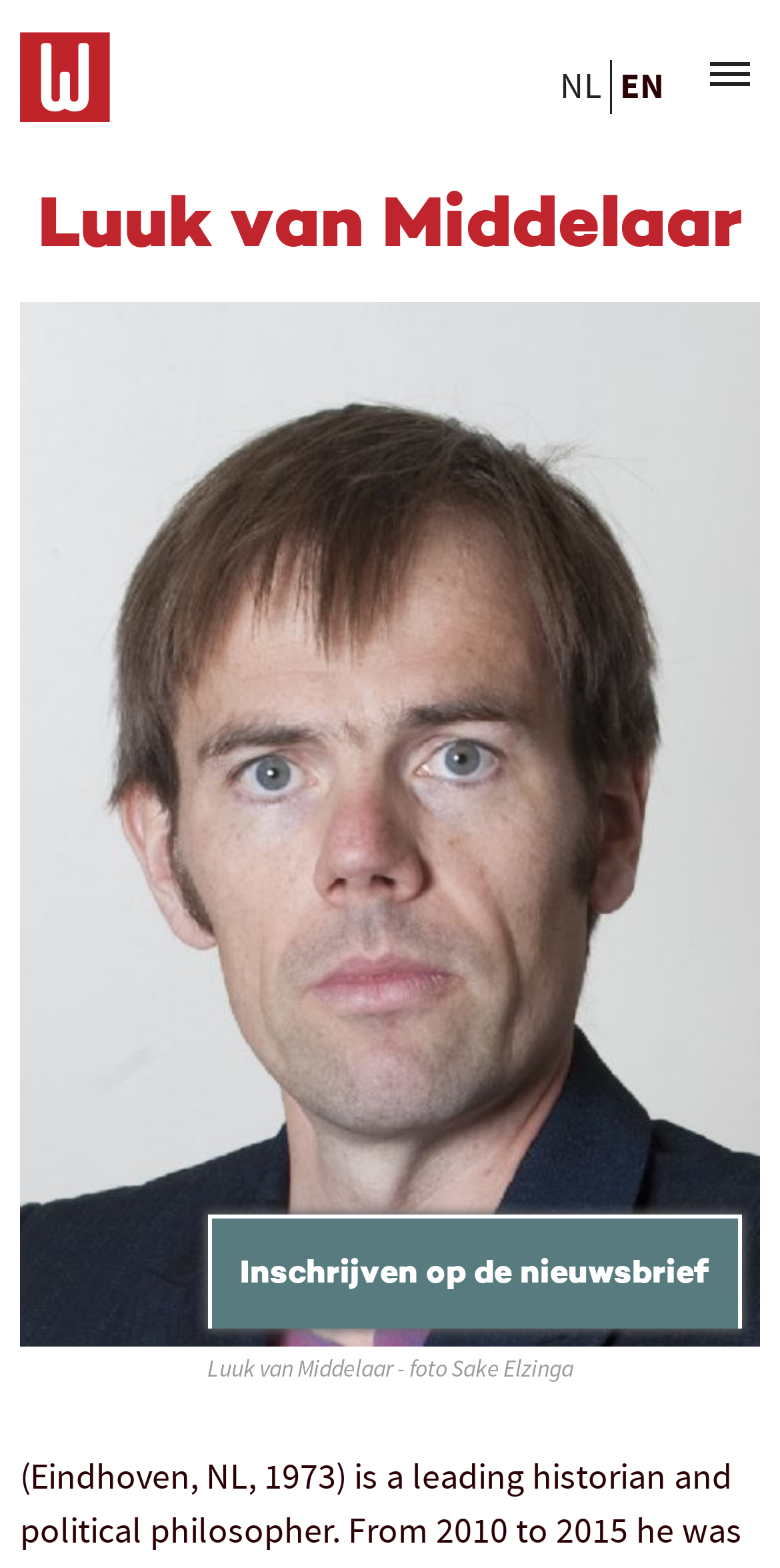Please answer the following question using a single word or phrase: 
What is the language of the webpage?

Dutch and English